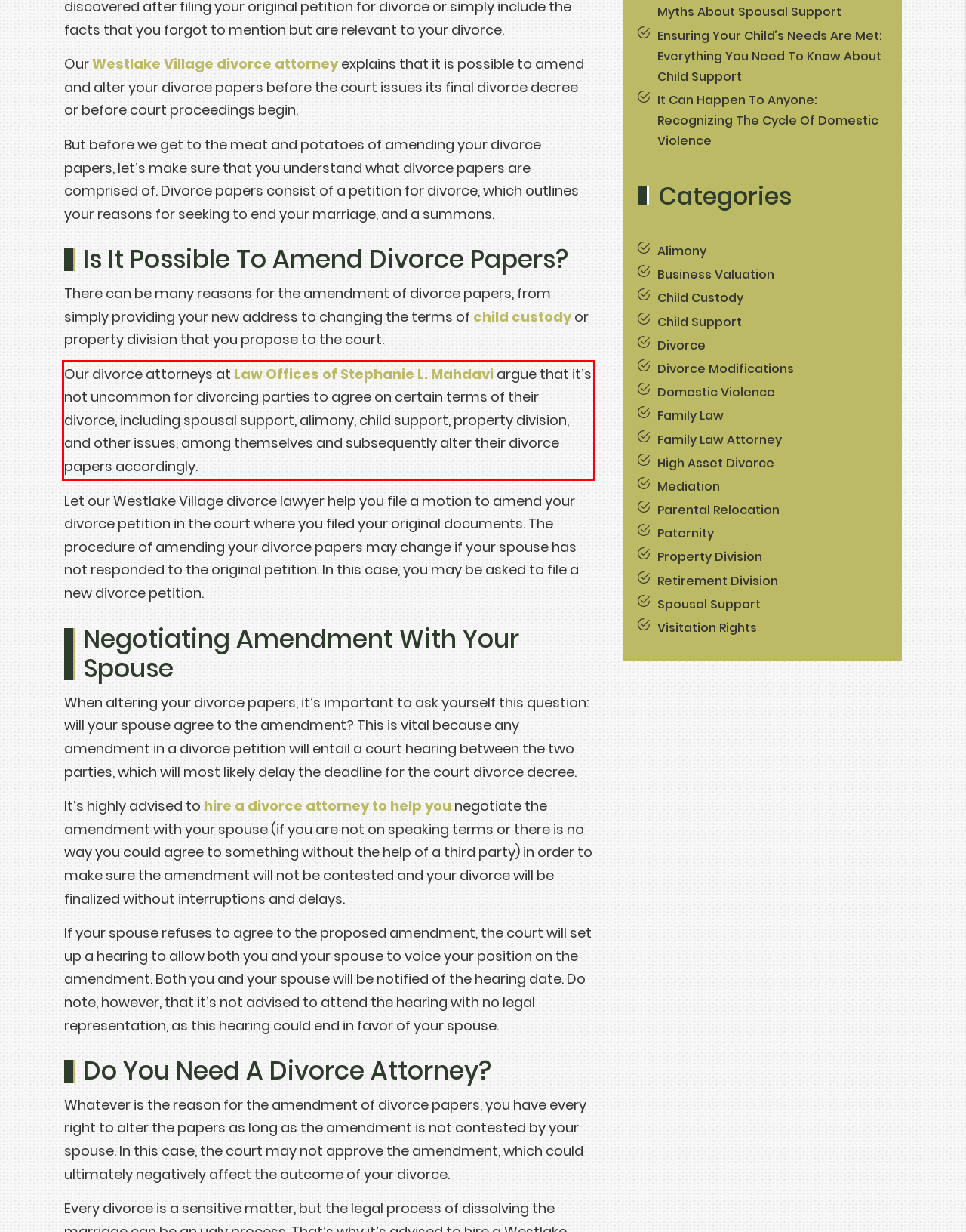Using the provided screenshot, read and generate the text content within the red-bordered area.

Our divorce attorneys at Law Offices of Stephanie L. Mahdavi argue that it’s not uncommon for divorcing parties to agree on certain terms of their divorce, including spousal support, alimony, child support, property division, and other issues, among themselves and subsequently alter their divorce papers accordingly.